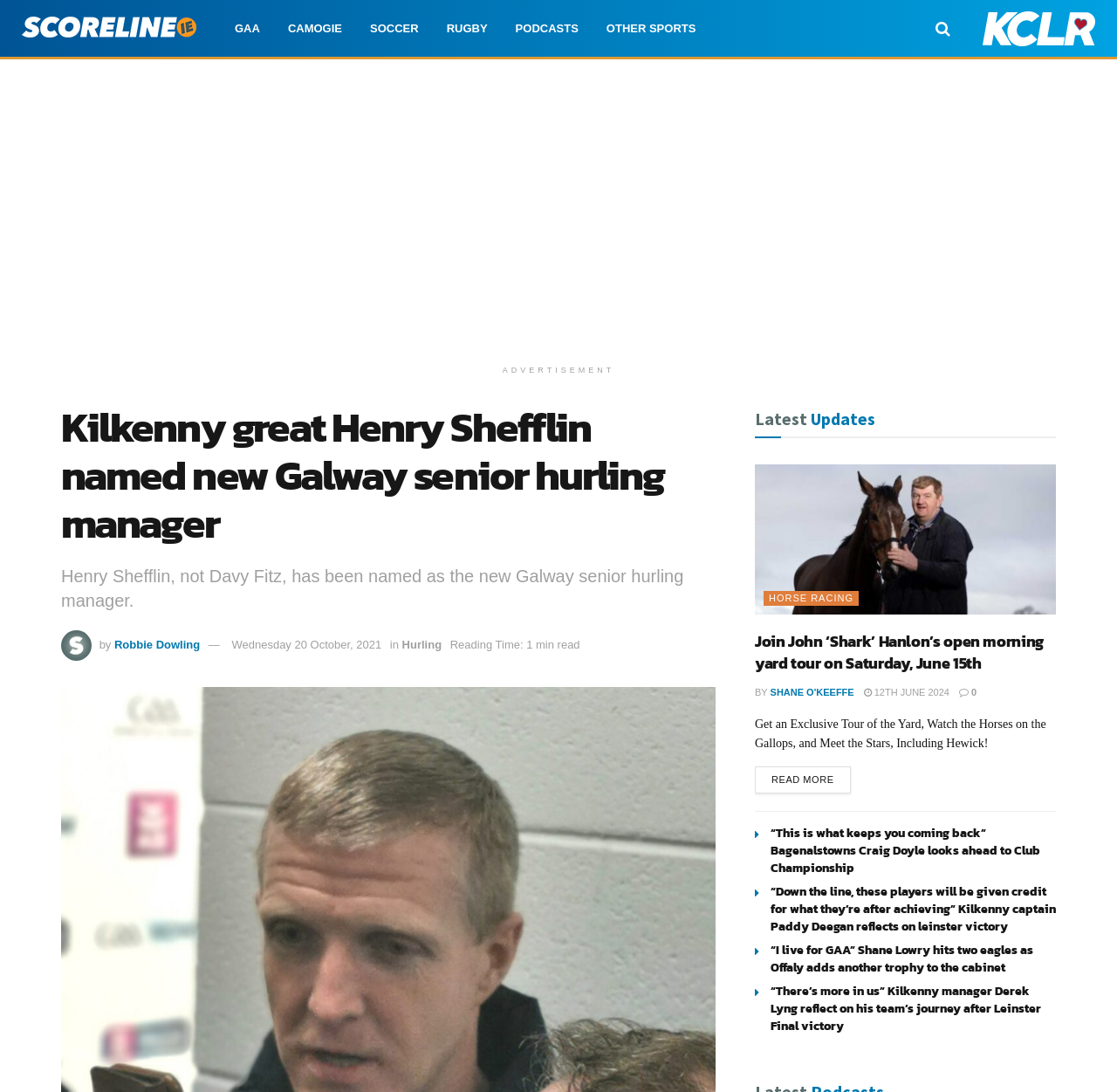What is the name of the author of the article?
Could you answer the question with a detailed and thorough explanation?

The answer can be found in the byline of the article, which states 'by Robbie Dowling'. This indicates that Robbie Dowling is the author of the article.